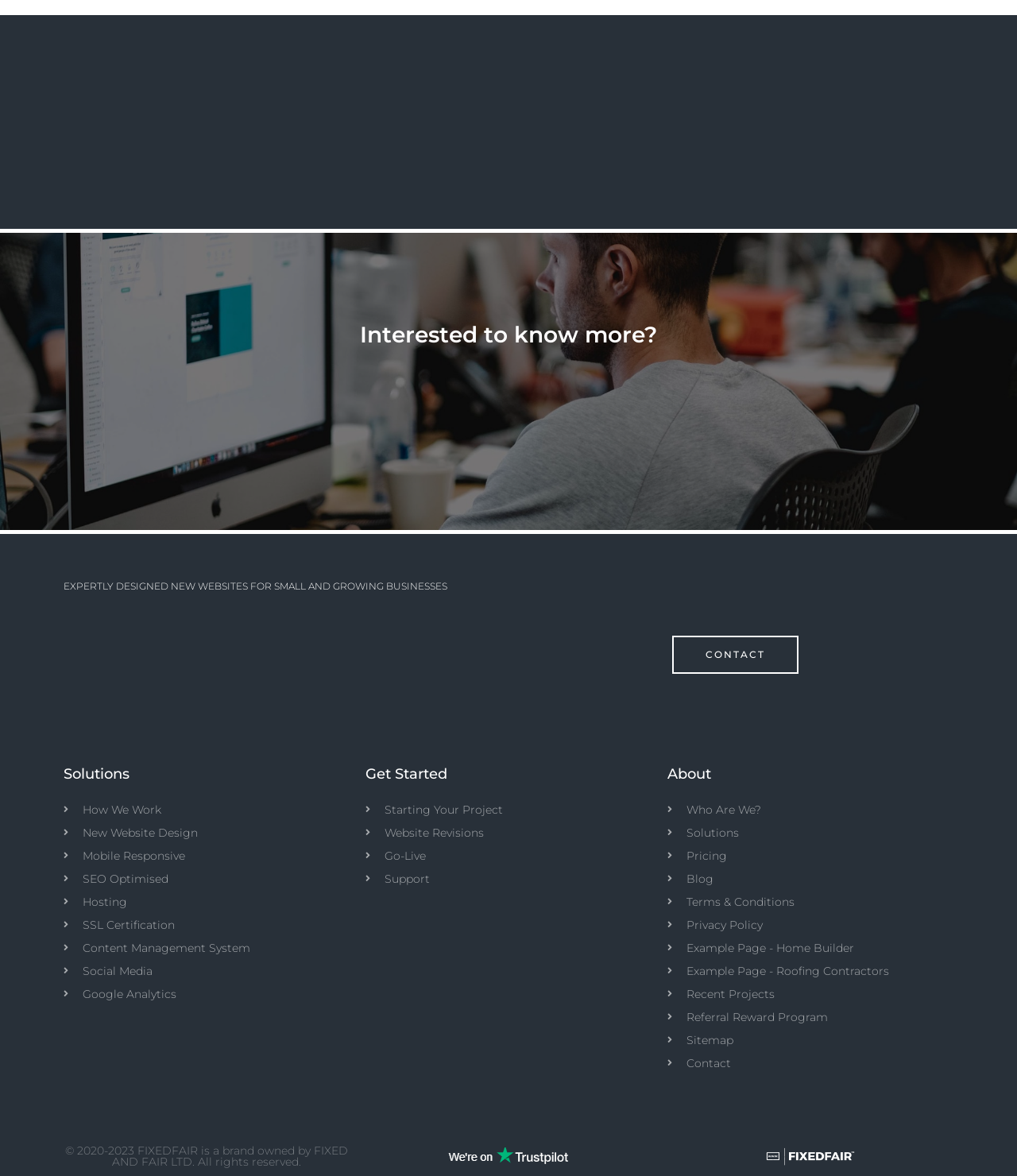Give the bounding box coordinates for this UI element: "Website Revisions". The coordinates should be four float numbers between 0 and 1, arranged as [left, top, right, bottom].

[0.359, 0.7, 0.641, 0.716]